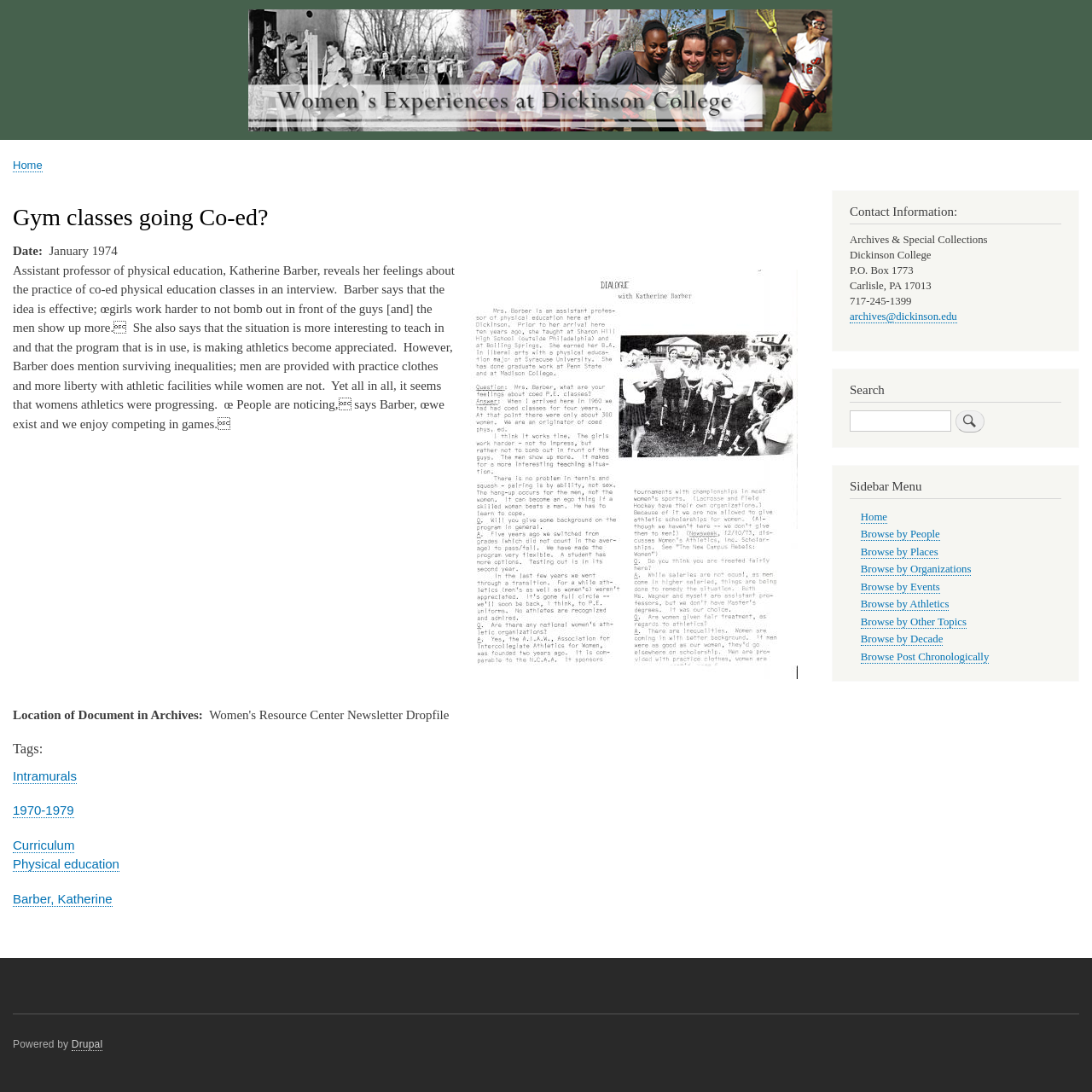Determine the bounding box coordinates of the area to click in order to meet this instruction: "View the 'Gym classes going Co-ed?' image".

[0.424, 0.247, 0.73, 0.622]